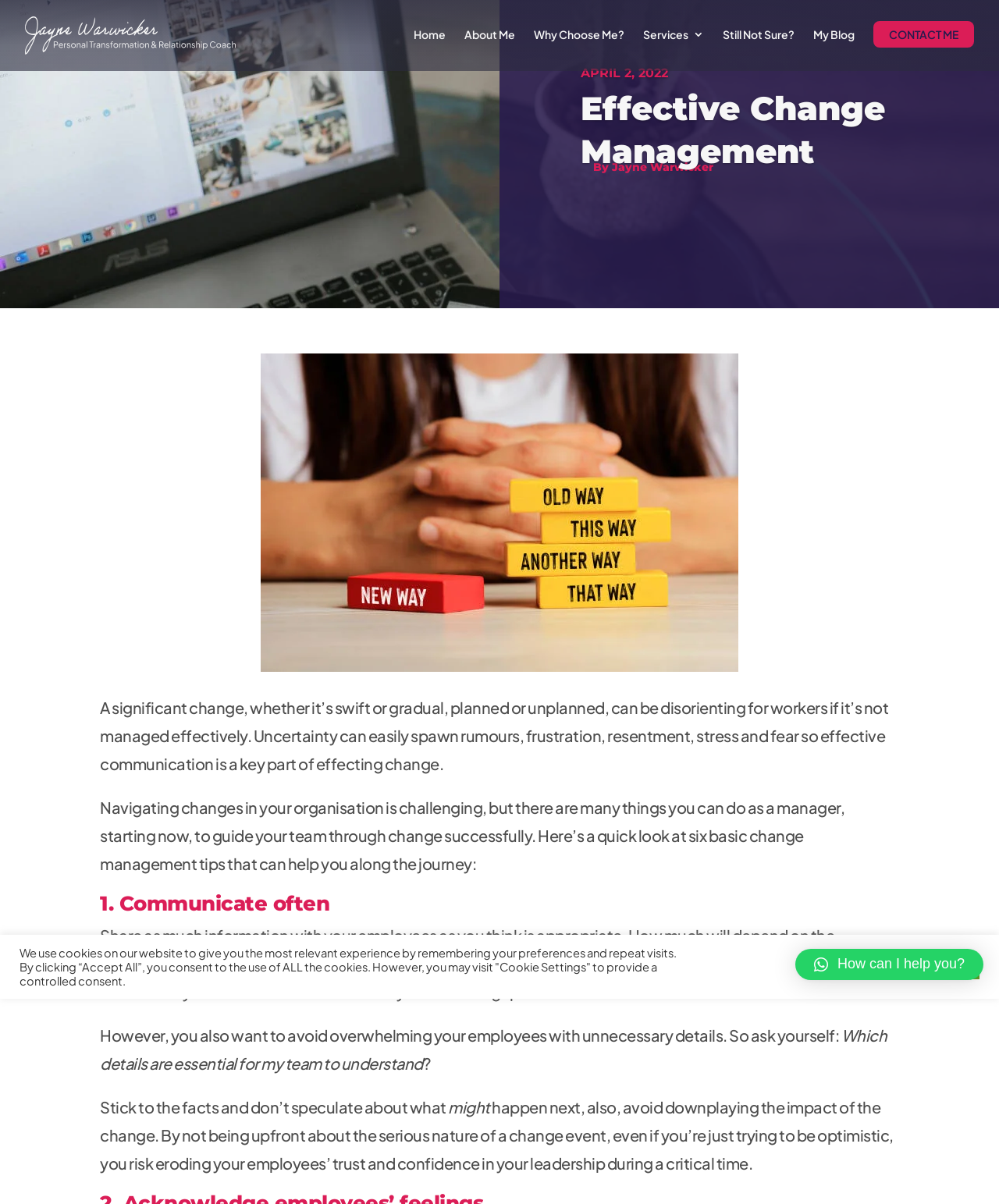Provide a brief response to the question below using one word or phrase:
What is the date mentioned in the article?

APRIL 2, 2022